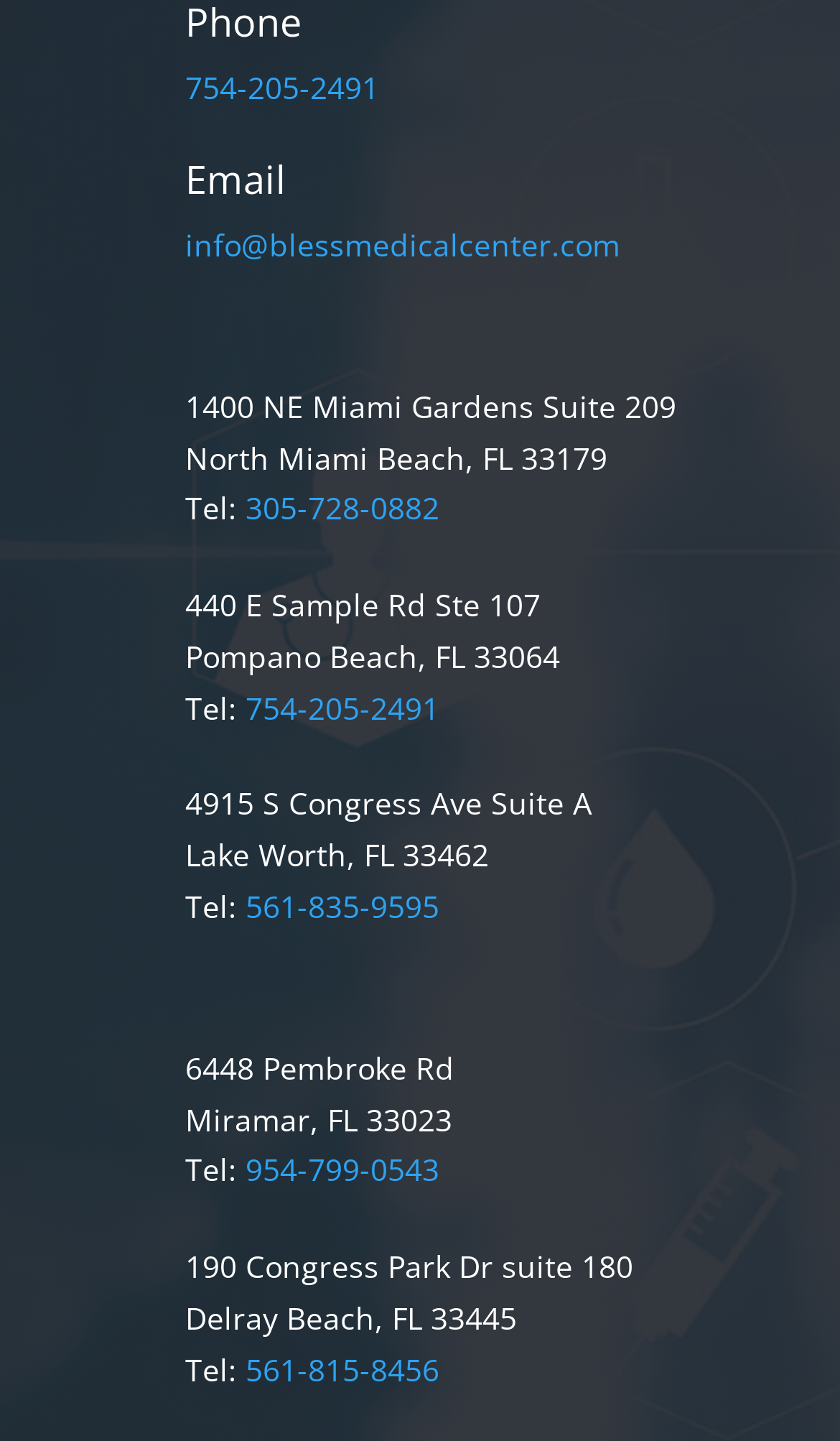What is the email address?
We need a detailed and exhaustive answer to the question. Please elaborate.

I found the email address listed on the webpage, which is info@blessmedicalcenter.com, under the 'Email' heading.